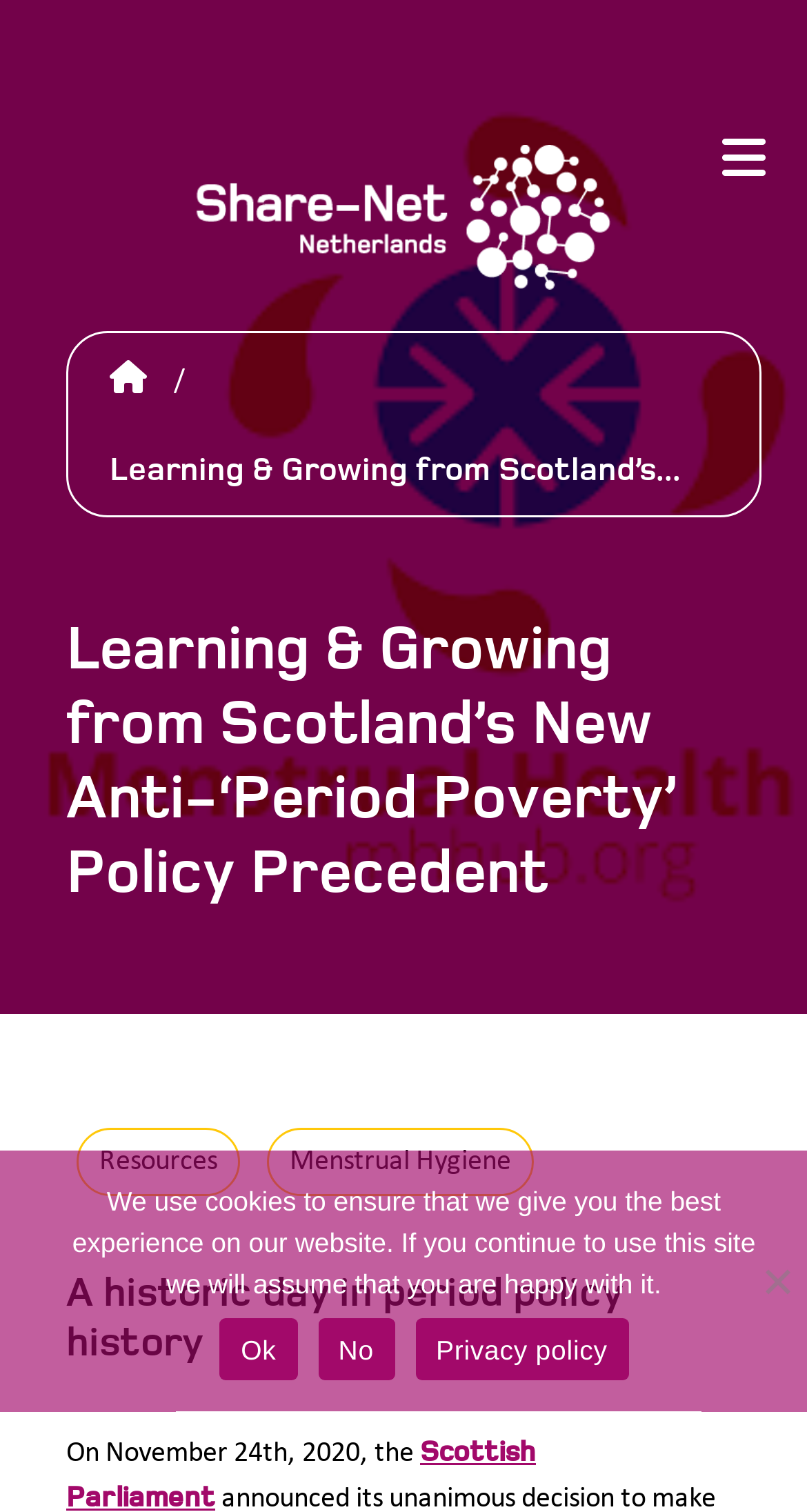Provide the bounding box coordinates for the UI element that is described as: "http://www.boys-brigade.org.uk".

None